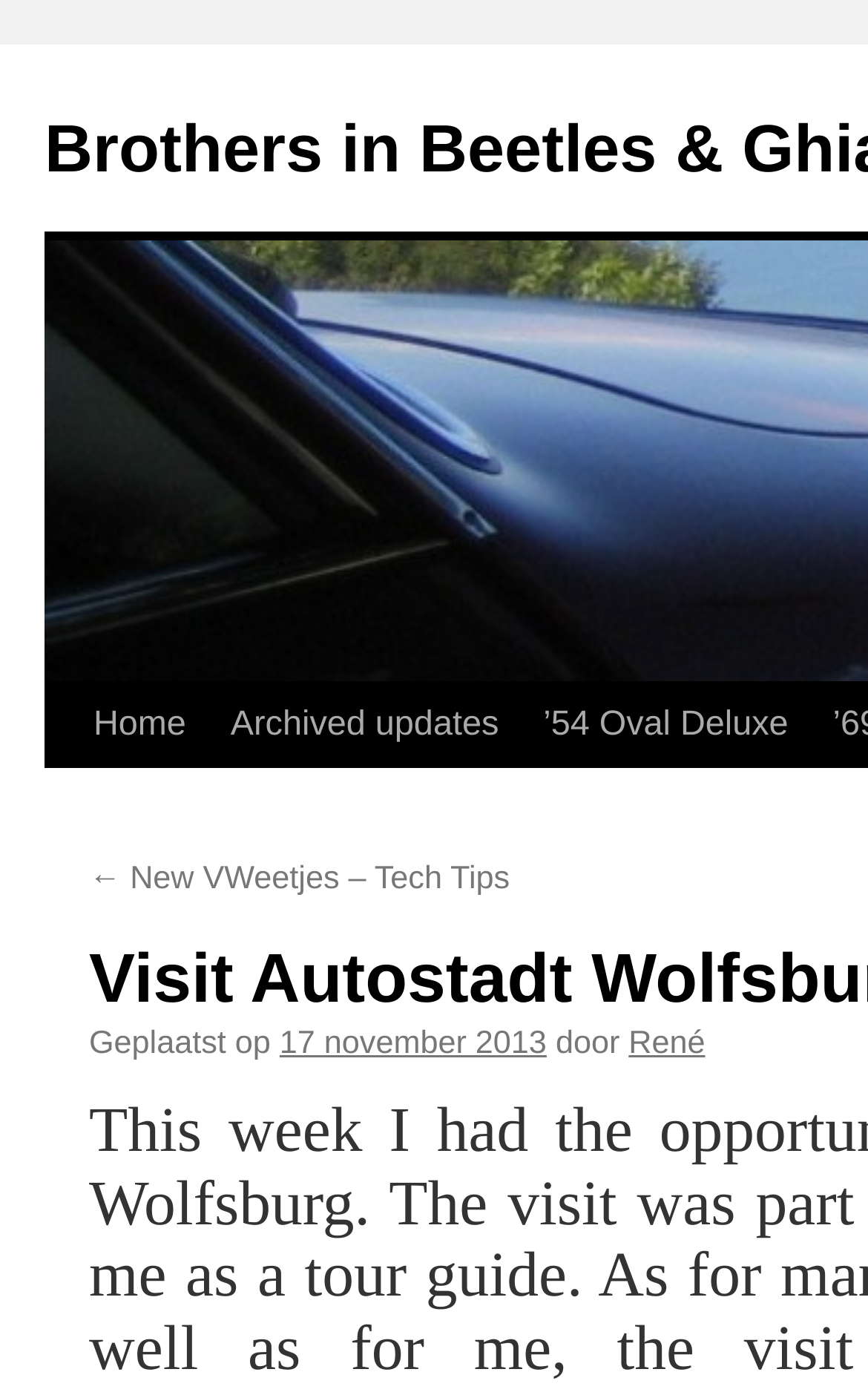Determine the main heading of the webpage and generate its text.

Visit Autostadt Wolfsburg